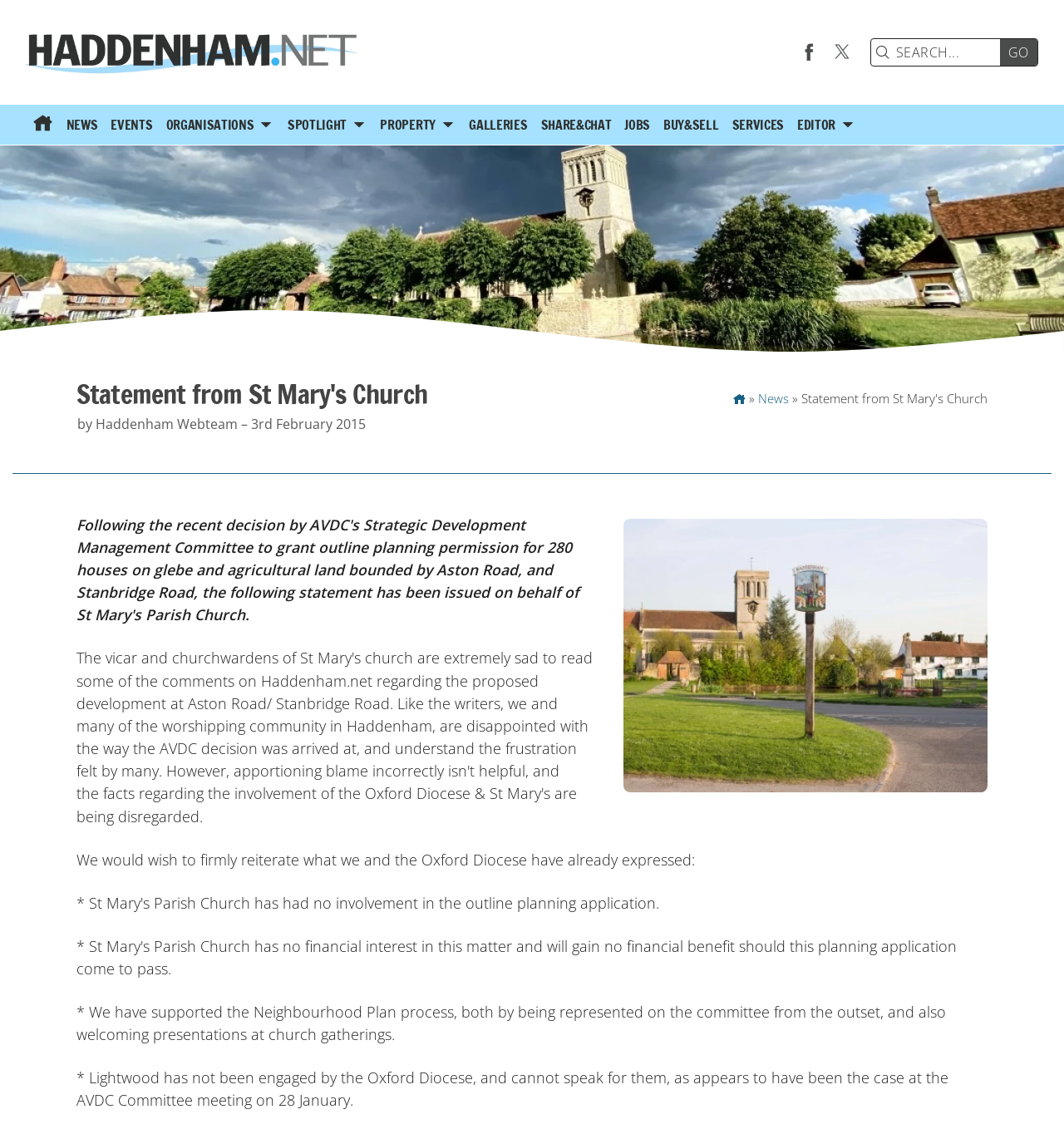Could you find the bounding box coordinates of the clickable area to complete this instruction: "Search for something"?

[0.827, 0.035, 0.94, 0.058]